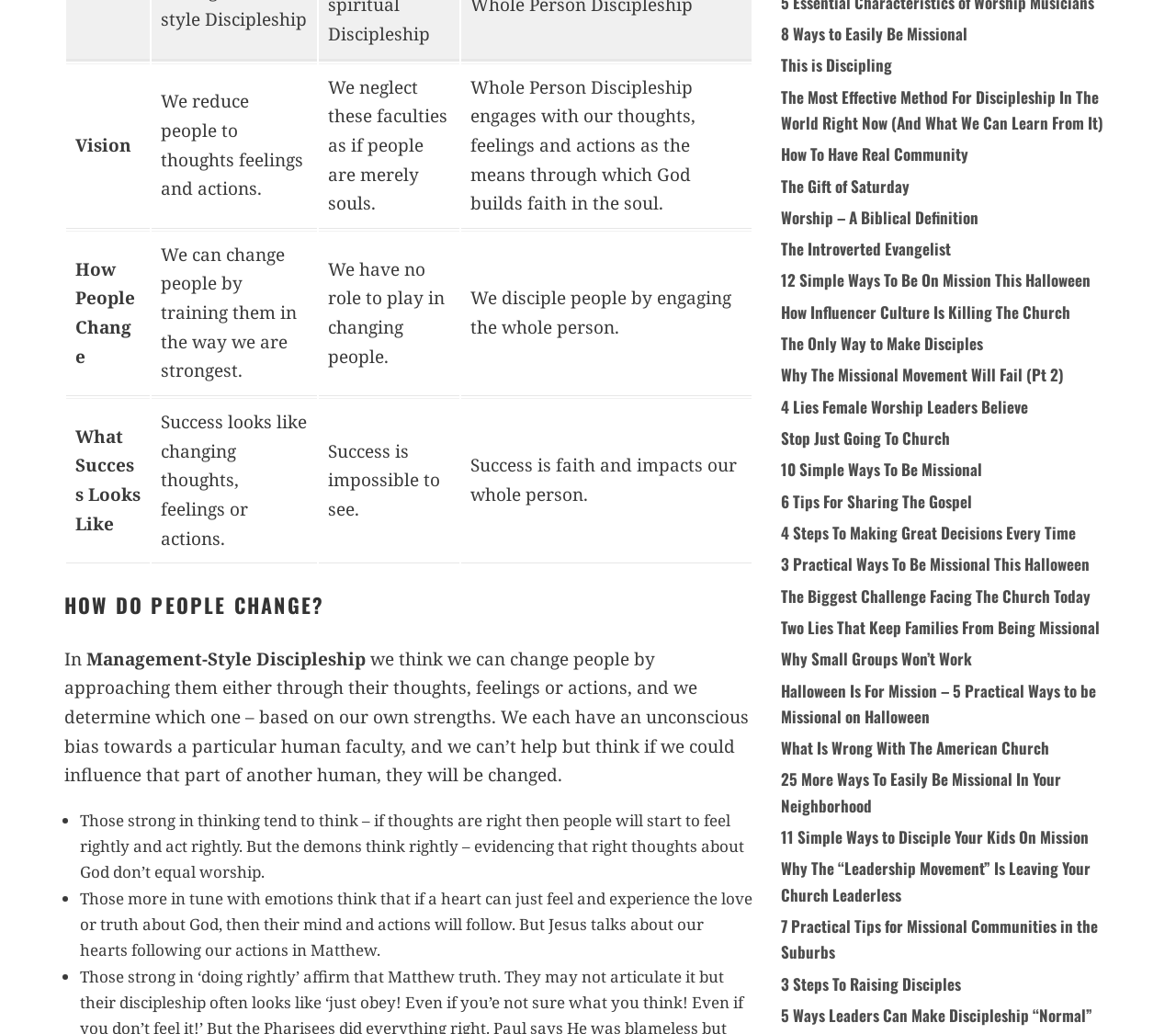Provide the bounding box coordinates of the UI element this sentence describes: "Why Small Groups Won’t Work".

[0.664, 0.626, 0.827, 0.648]